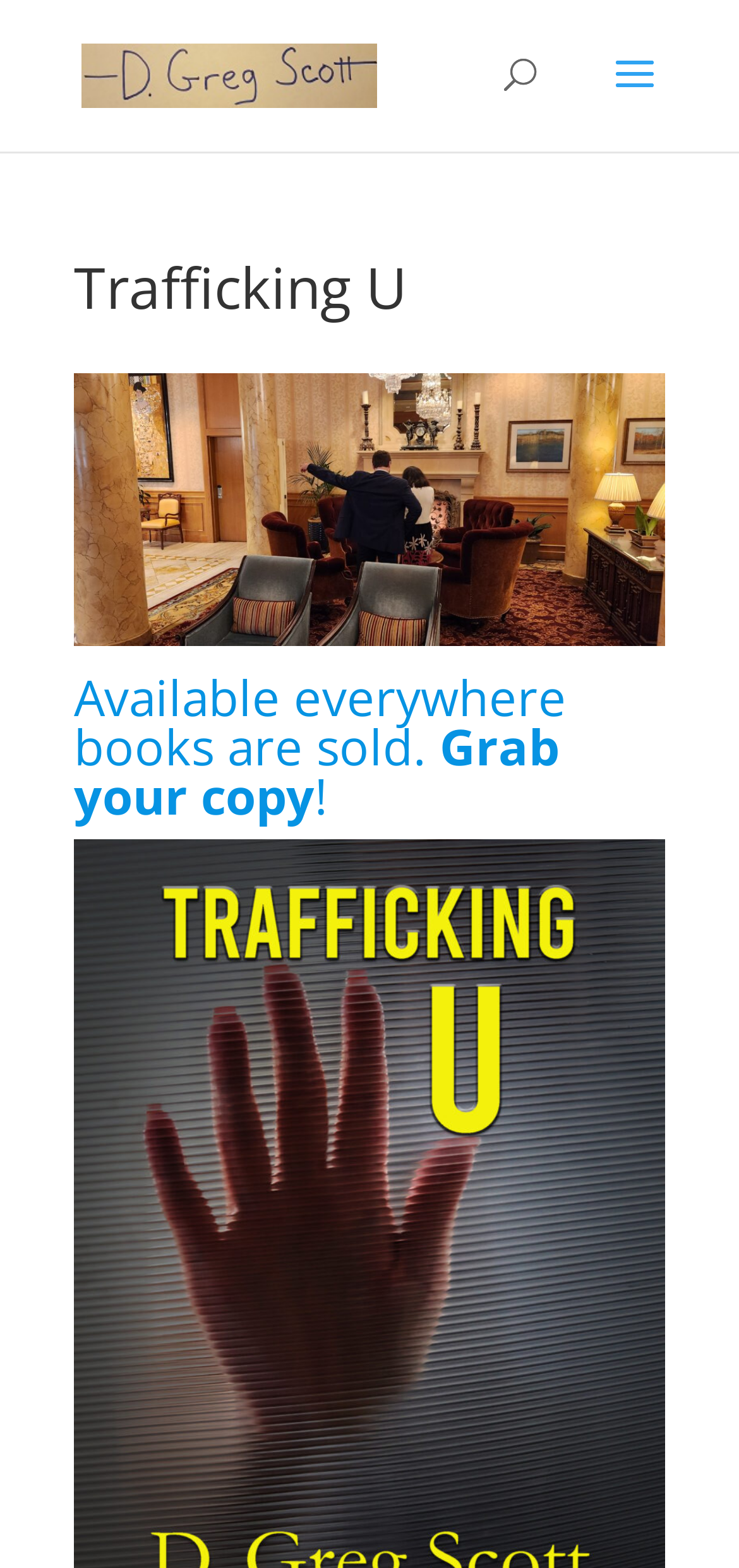Bounding box coordinates are specified in the format (top-left x, top-left y, bottom-right x, bottom-right y). All values are floating point numbers bounded between 0 and 1. Please provide the bounding box coordinate of the region this sentence describes: alt="www.dgregscott.com"

[0.11, 0.035, 0.51, 0.058]